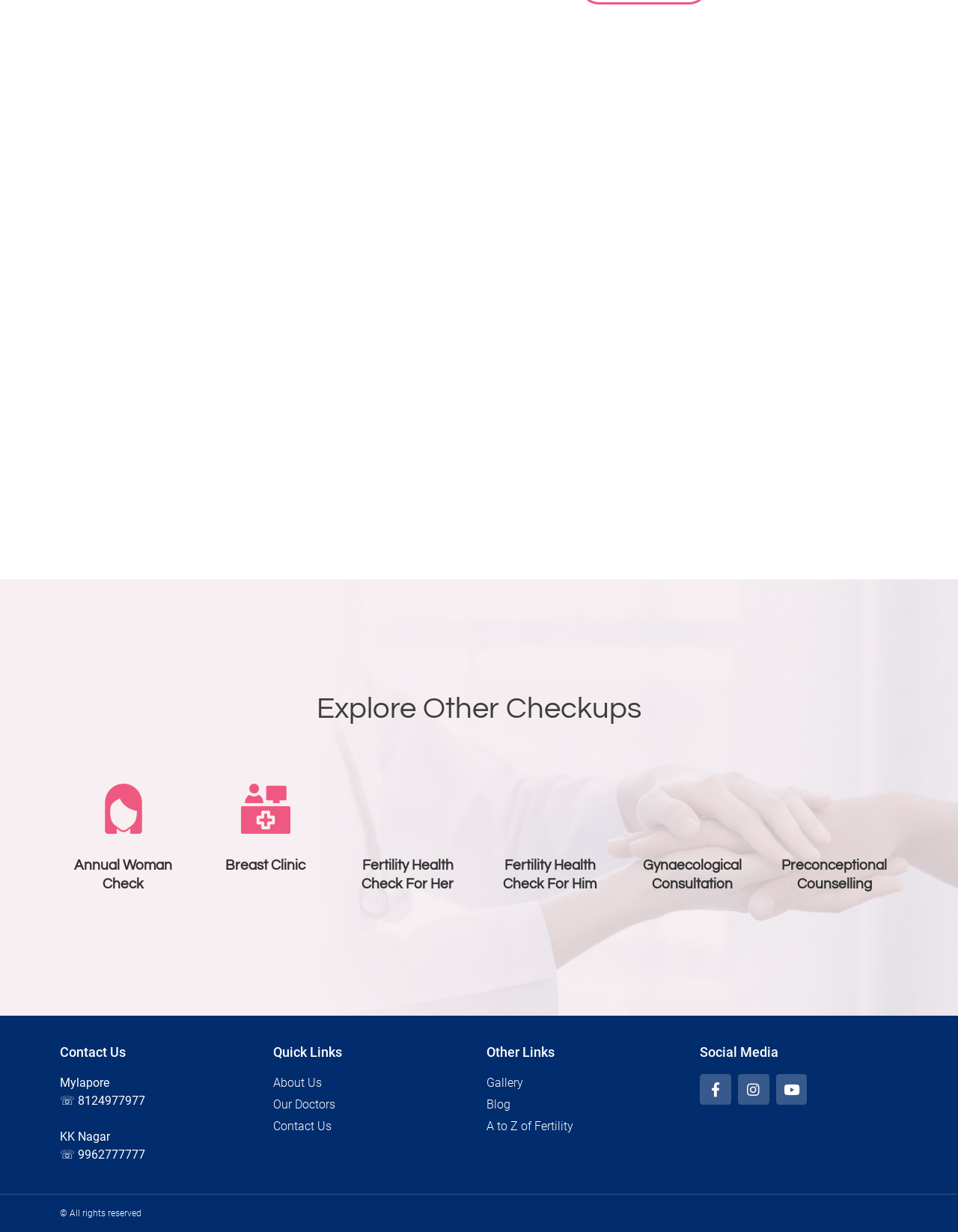By analyzing the image, answer the following question with a detailed response: What is the phone number for KK Nagar?

I looked for the phone number associated with the location 'KK Nagar' and found it next to the text 'KK Nagar'.